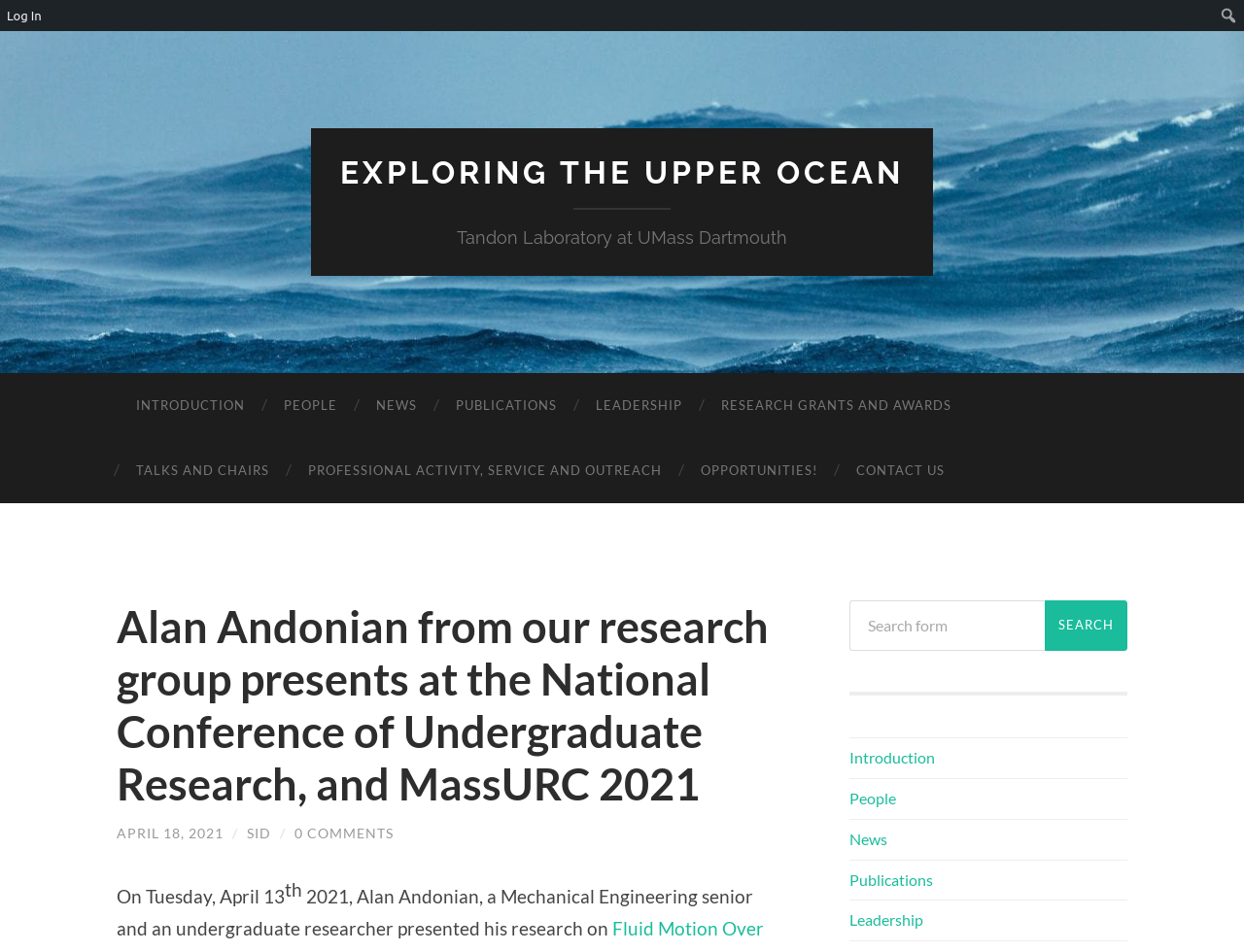Describe all the key features and sections of the webpage thoroughly.

The webpage appears to be a research group's website, with a focus on the upper ocean. At the top, there is a large heading "EXPLORING THE UPPER OCEAN" with a link to the same title. Below this, there is a smaller heading "Tandon Laboratory at UMass Dartmouth".

On the left side of the page, there is a navigation menu with links to various sections, including "INTRODUCTION", "PEOPLE", "NEWS", "PUBLICATIONS", "LEADERSHIP", "RESEARCH GRANTS AND AWARDS", "TALKS AND CHAIRS", "PROFESSIONAL ACTIVITY, SERVICE AND OUTREACH", "OPPORTUNITIES!", and "CONTACT US". These links are arranged horizontally, with "INTRODUCTION" on the left and "CONTACT US" on the right.

In the main content area, there is a heading "Alan Andonian from our research group presents at the National Conference of Undergraduate Research, and MassURC 2021" with a link to the same title. Below this, there is a paragraph of text describing Alan Andonian's presentation at the conference, including the date and time.

On the right side of the page, there is a search form with a search box and a "Search" button. Below the search form, there are links to various sections, including "Introduction", "People", "News", "Publications", and "Leadership", which are arranged vertically.

At the top-right corner of the page, there is a link to "Log In". At the bottom-right corner, there is a textbox labeled "Search" with a magnifying glass icon.

Overall, the webpage appears to be a research group's website, with a focus on presenting research and providing information about the group's activities and members.